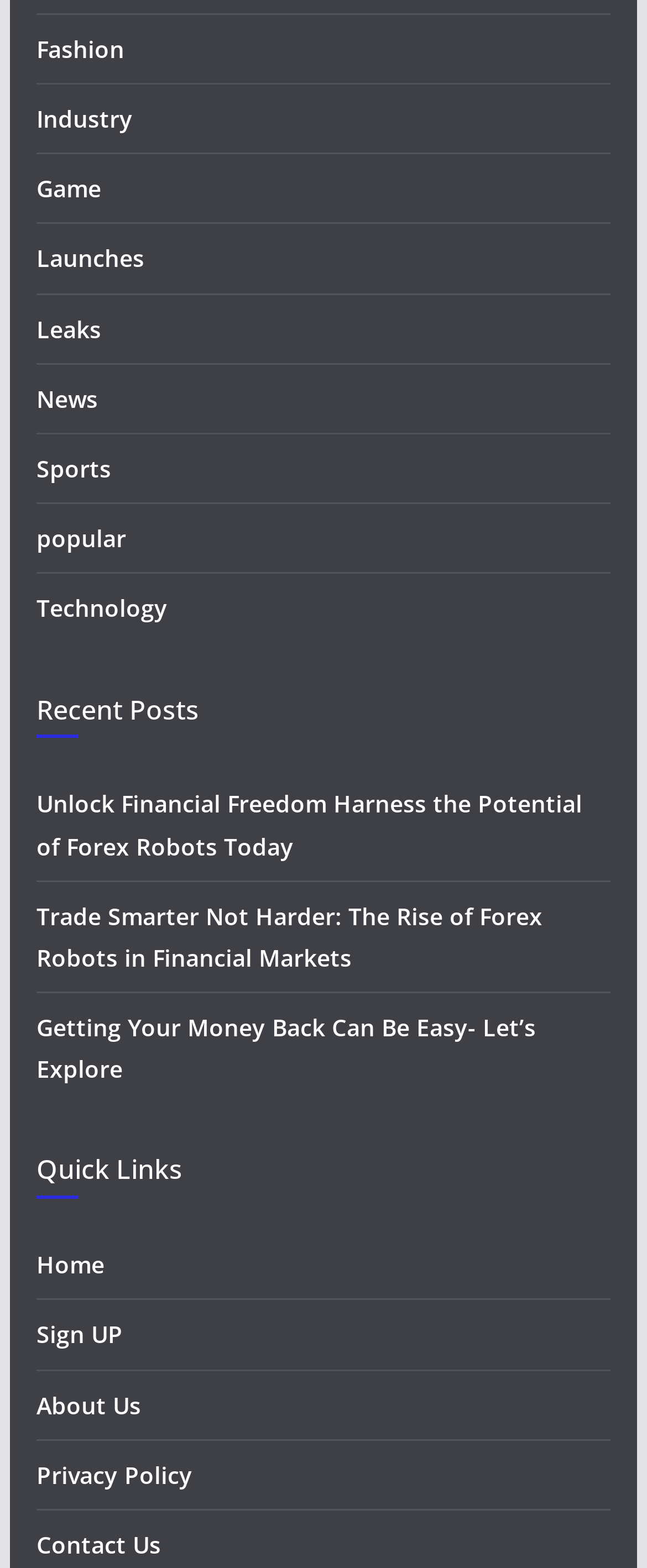Identify the coordinates of the bounding box for the element that must be clicked to accomplish the instruction: "Click on Fashion".

[0.056, 0.021, 0.192, 0.041]